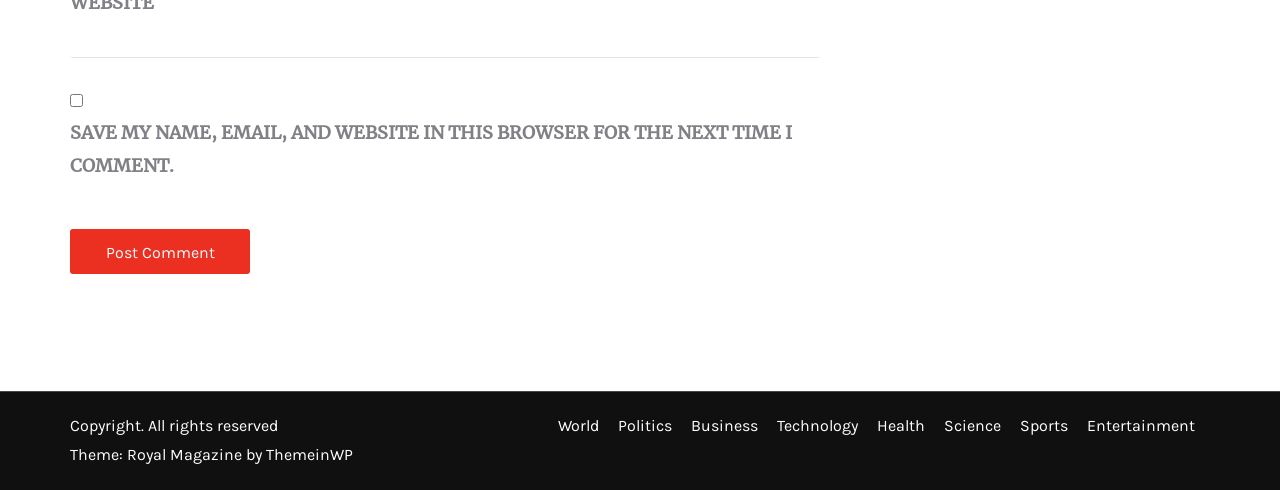Using the element description: "Health", determine the bounding box coordinates for the specified UI element. The coordinates should be four float numbers between 0 and 1, [left, top, right, bottom].

[0.685, 0.849, 0.723, 0.888]